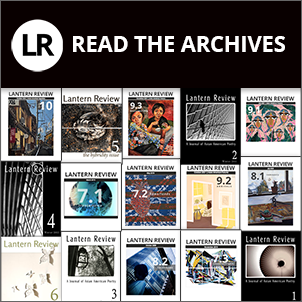Answer this question using a single word or a brief phrase:
What is the text at the top of the image?

READ THE ARCHIVES